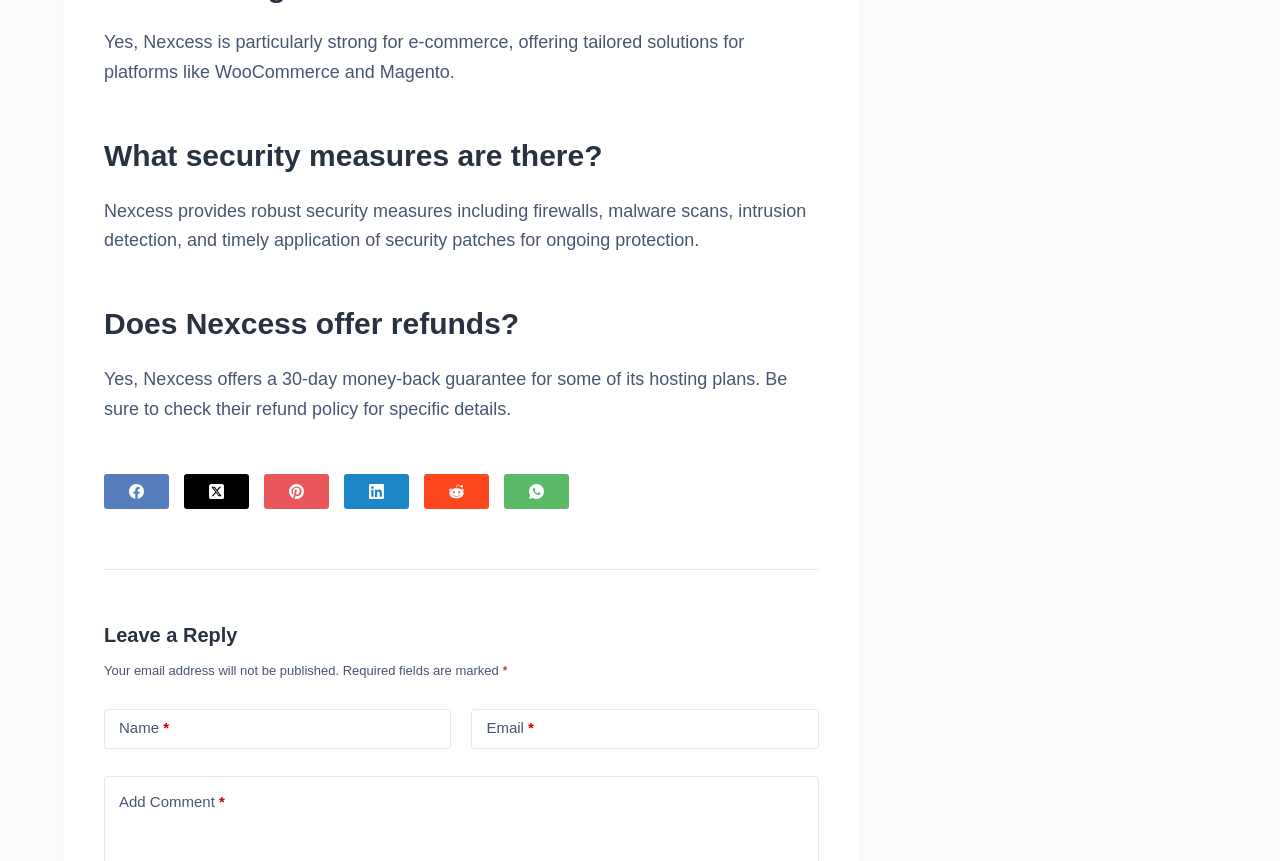Please identify the bounding box coordinates of the region to click in order to complete the given instruction: "Click on Twitter". The coordinates should be four float numbers between 0 and 1, i.e., [left, top, right, bottom].

[0.144, 0.551, 0.195, 0.592]